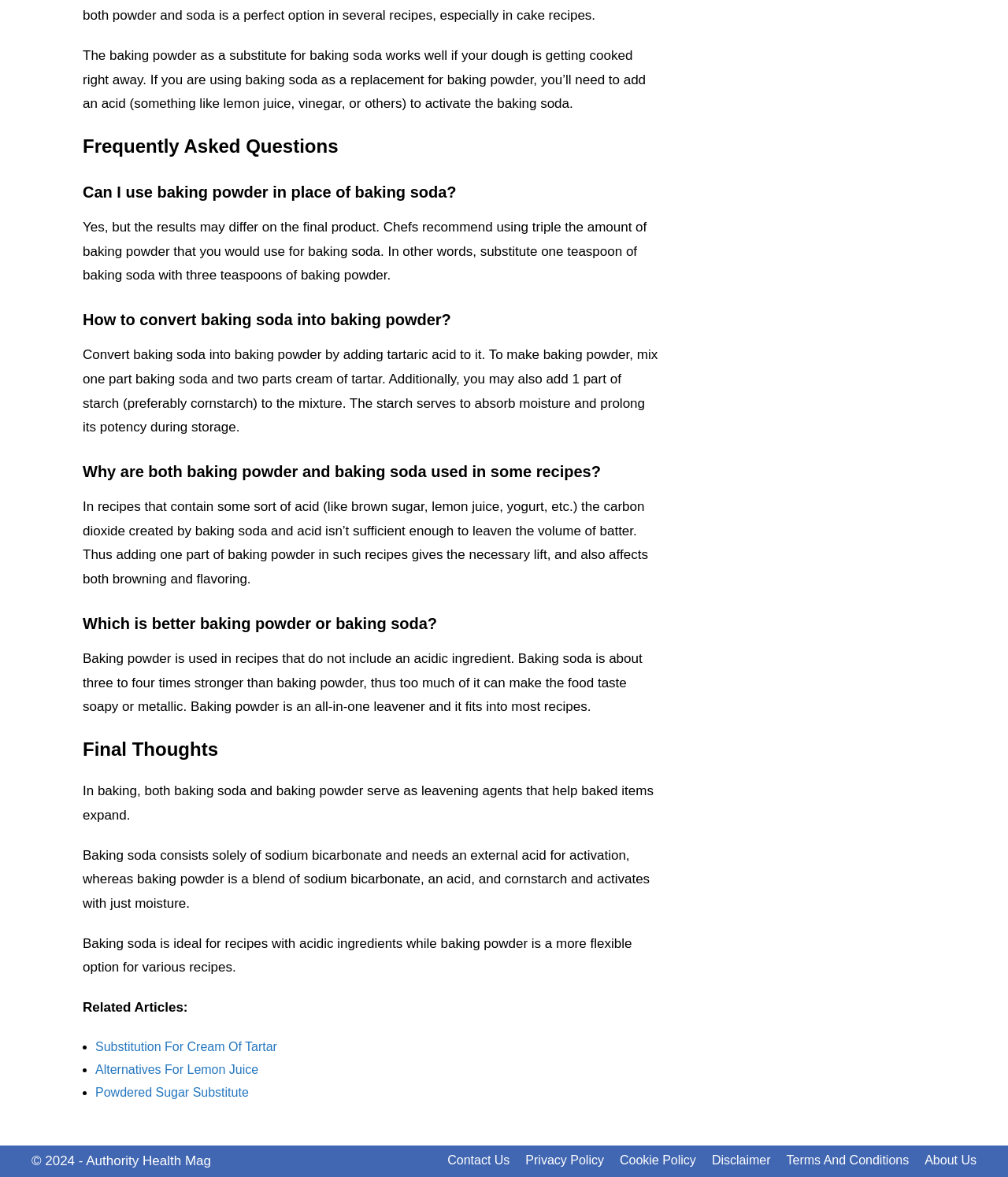Locate the bounding box coordinates of the region to be clicked to comply with the following instruction: "Click on 'Contact Us'". The coordinates must be four float numbers between 0 and 1, in the form [left, top, right, bottom].

[0.444, 0.98, 0.506, 0.991]